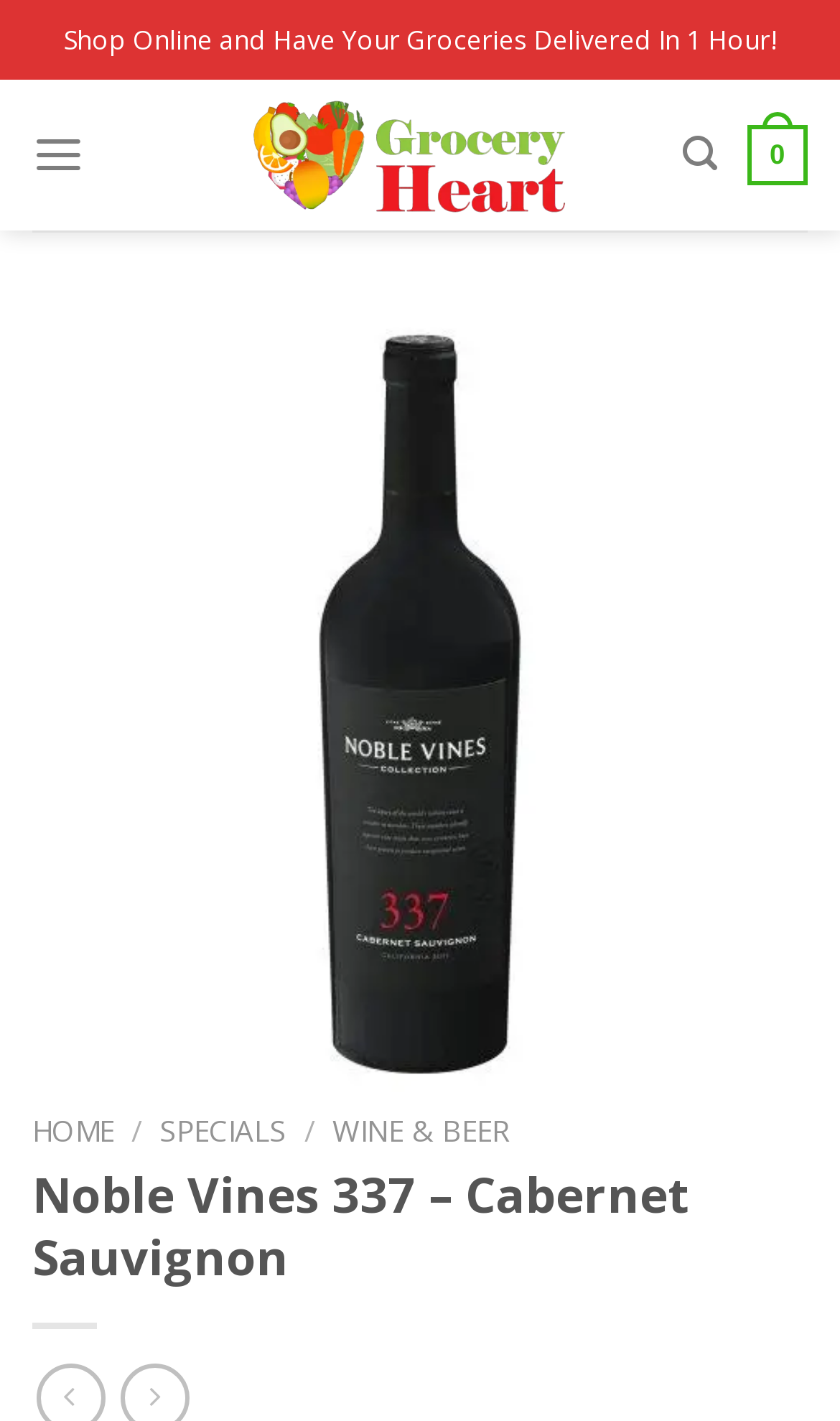Determine the bounding box coordinates of the clickable element to complete this instruction: "View wine and beer products". Provide the coordinates in the format of four float numbers between 0 and 1, [left, top, right, bottom].

[0.396, 0.781, 0.606, 0.809]